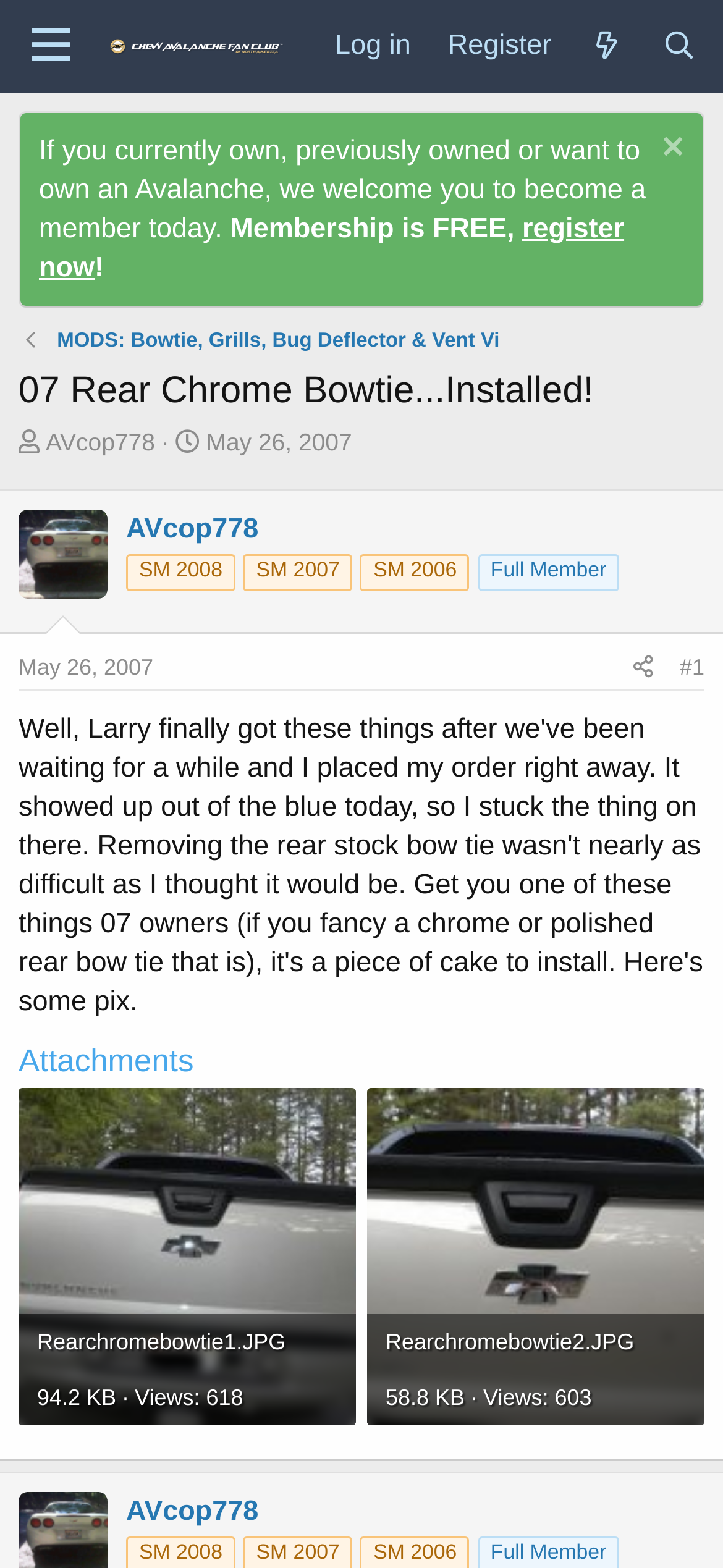Identify the bounding box coordinates of the area that should be clicked in order to complete the given instruction: "Search the forum". The bounding box coordinates should be four float numbers between 0 and 1, i.e., [left, top, right, bottom].

[0.889, 0.007, 0.99, 0.052]